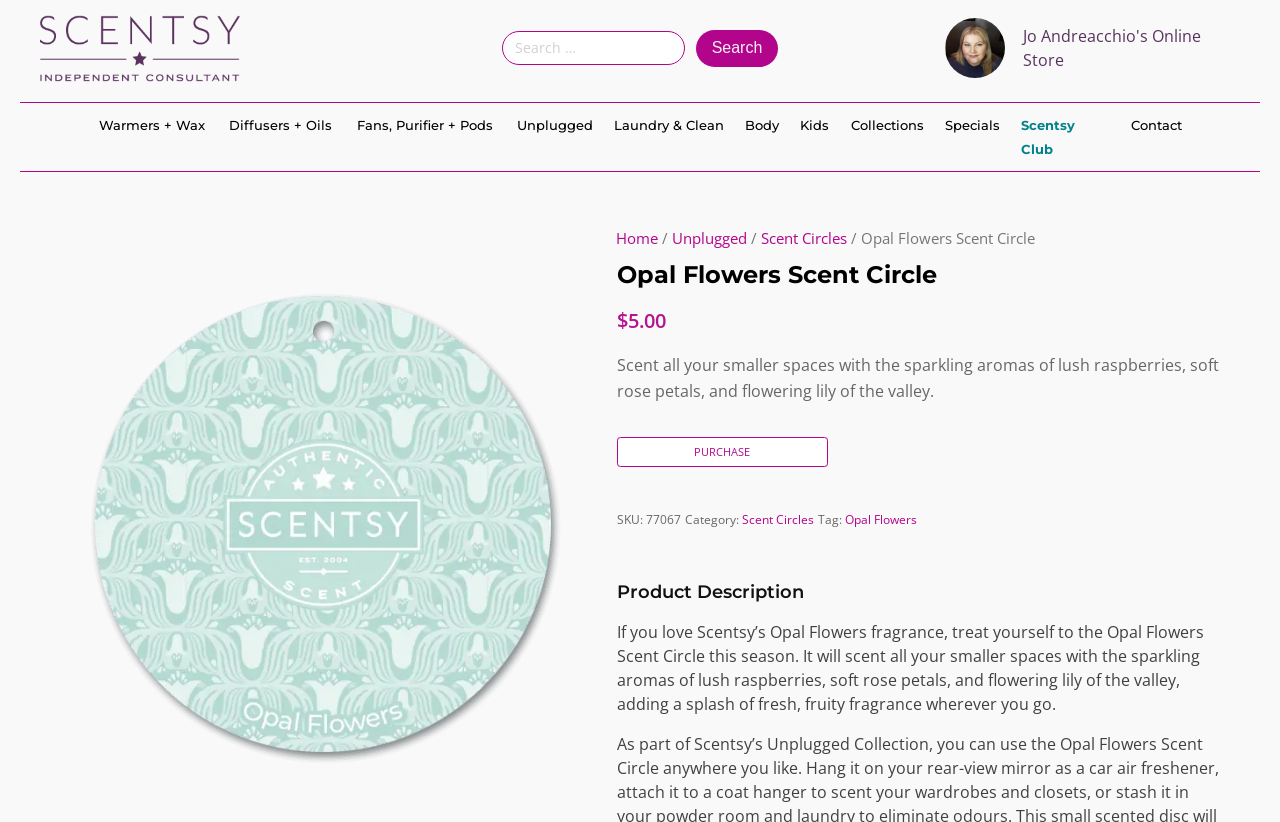Detail the various sections and features of the webpage.

This webpage is about the Opal Flowers Scent Circle product from Scentsy Online Store. At the top left, there is a Scentsy Independent Consultant logo, and next to it, a search bar with a "Search" button. Below the search bar, there are several navigation links, including "Warmers + Wax", "Diffusers + Oils", "Fans, Purifier + Pods", and more.

On the right side of the page, there is an image of Jo Andreacchio. Below the navigation links, there is a breadcrumb navigation section, showing the path from "Home" to "Unplugged" to "Scent Circles" to the current page, "Opal Flowers Scent Circle".

The main content of the page is about the Opal Flowers Scent Circle product. There is a large image of the product on the left side, and on the right side, there is a heading with the product name, followed by the price, "$5.00". Below the price, there is a brief product description, "Scent all your smaller spaces with the sparkling aromas of lush raspberries, soft rose petals, and flowering lily of the valley." There is also a "PURCHASE" link.

Further down, there are more details about the product, including the SKU number, category, and tags. Below that, there is a heading "Product Description", followed by a longer description of the product, "If you love Scentsy’s Opal Flowers fragrance, treat yourself to the Opal Flowers Scent Circle this season. It will scent all your smaller spaces with the sparkling aromas of lush raspberries, soft rose petals, and flowering lily of the valley, adding a splash of fresh, fruity fragrance wherever you go."